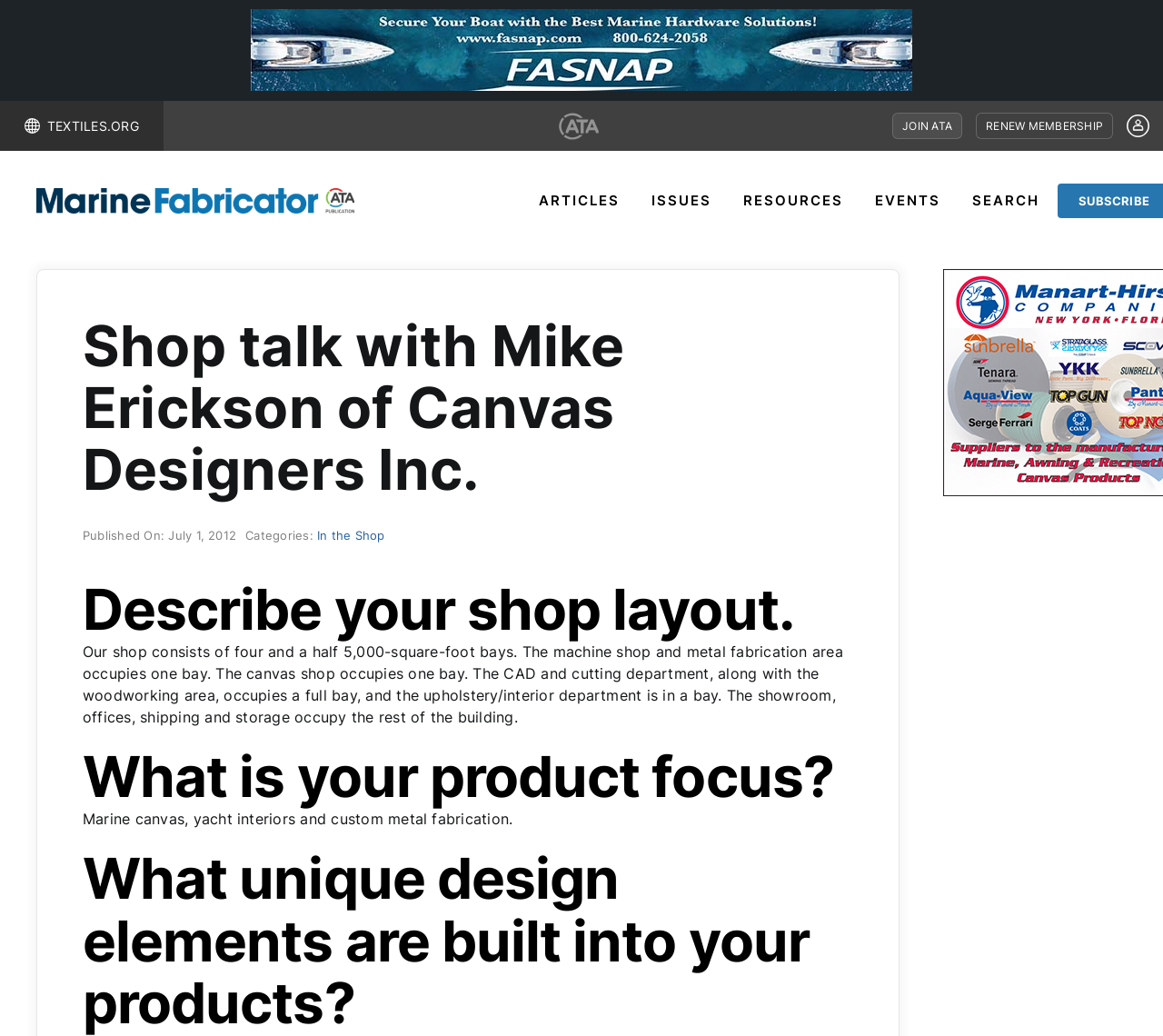Please answer the following question using a single word or phrase: 
How many bays are in the shop?

Four and a half